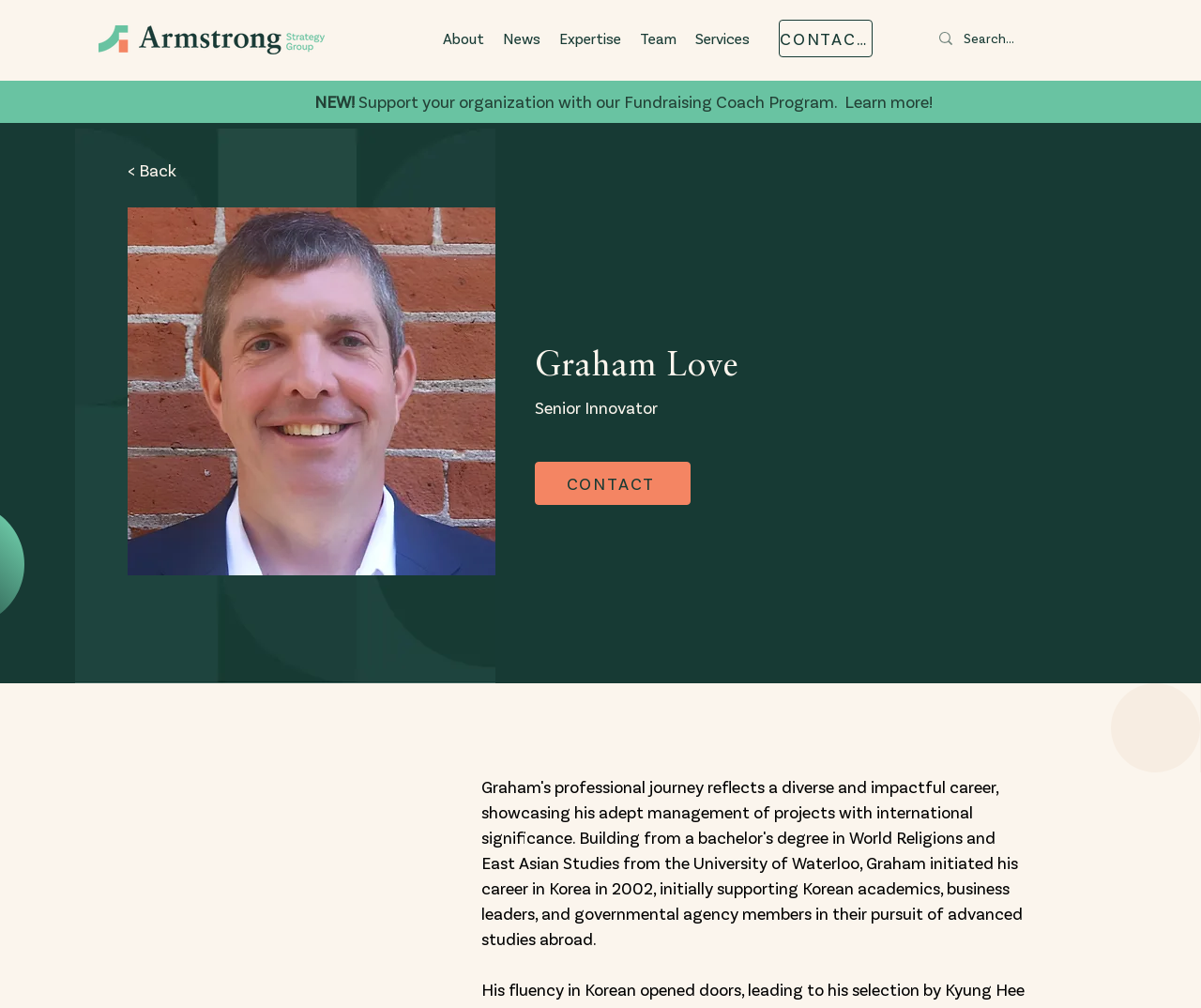Give a one-word or short phrase answer to the question: 
What is the logo of Armstrong Strategy Group?

Armstrong Strategy Group logo